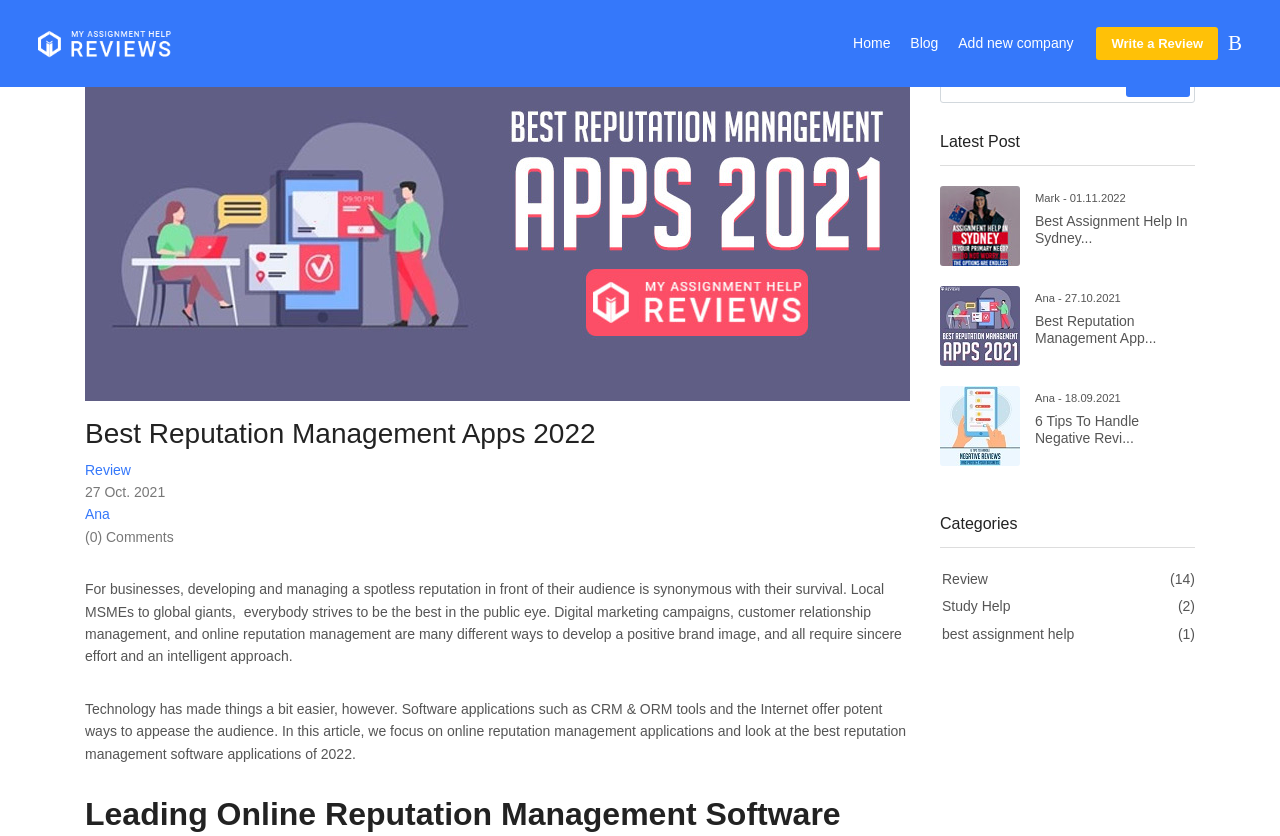Determine the bounding box coordinates of the element's region needed to click to follow the instruction: "View all news". Provide these coordinates as four float numbers between 0 and 1, formatted as [left, top, right, bottom].

None